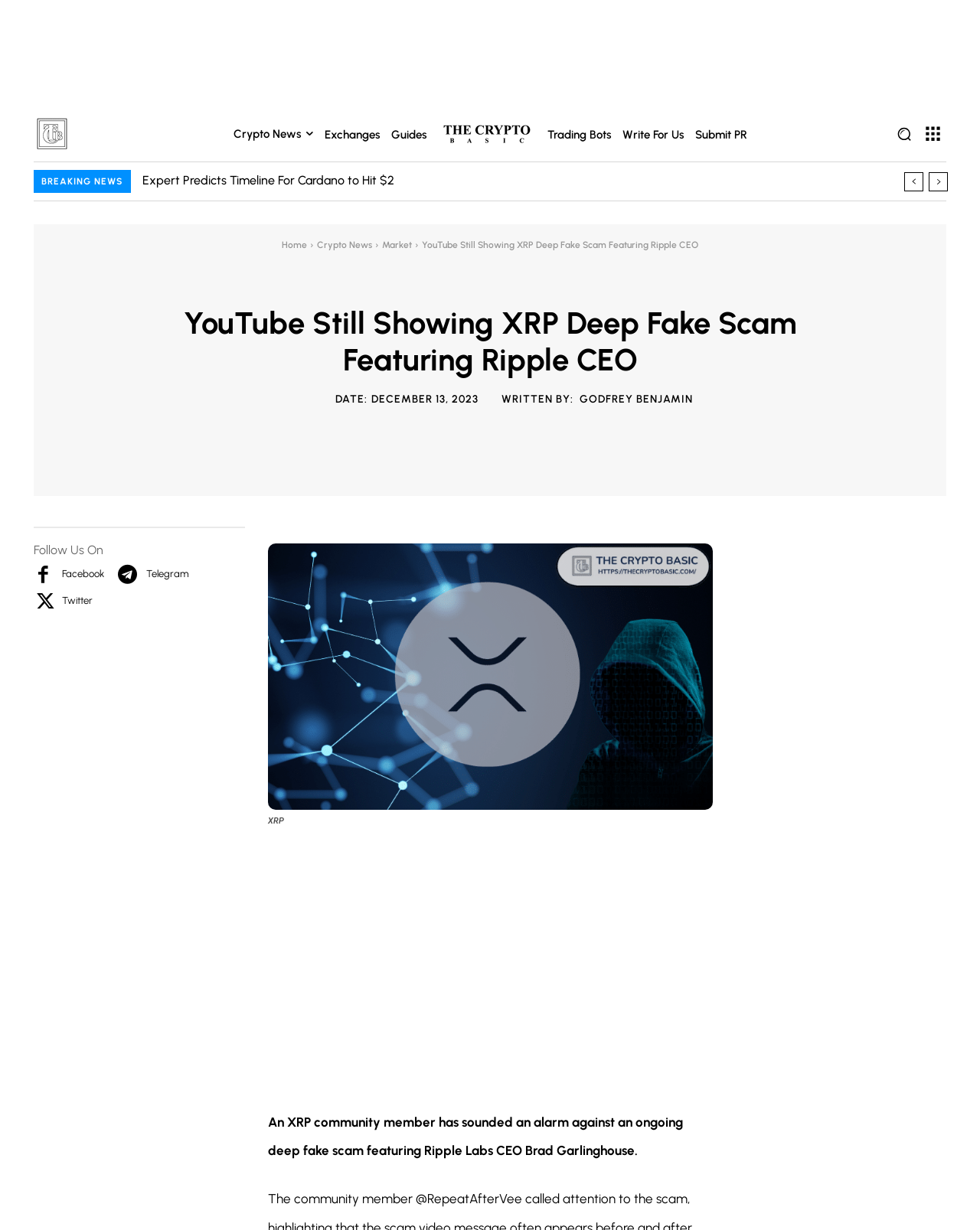Kindly provide the bounding box coordinates of the section you need to click on to fulfill the given instruction: "Search for something".

[0.907, 0.096, 0.938, 0.121]